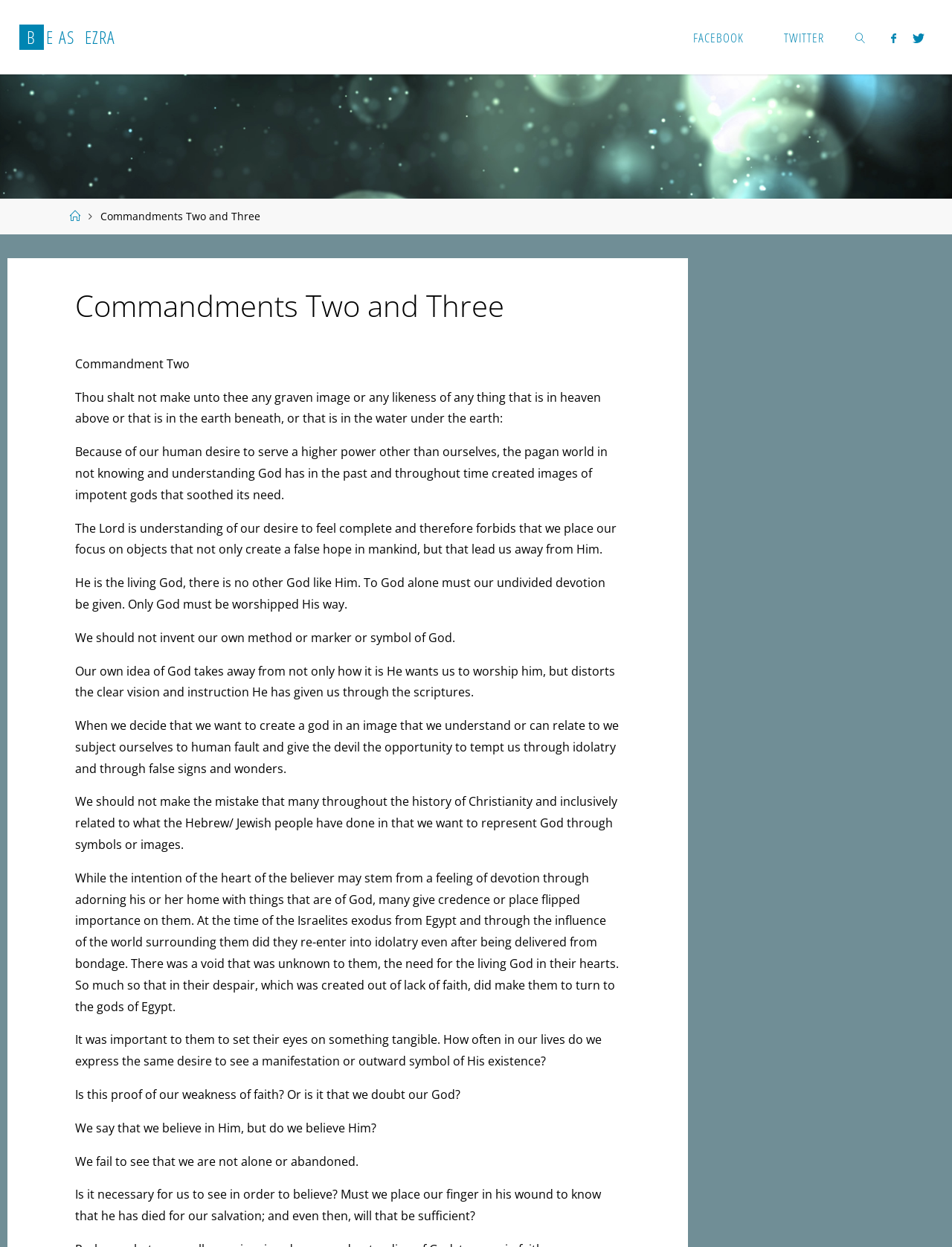Respond concisely with one word or phrase to the following query:
What is the second commandment?

Thou shalt not make unto thee any graven image